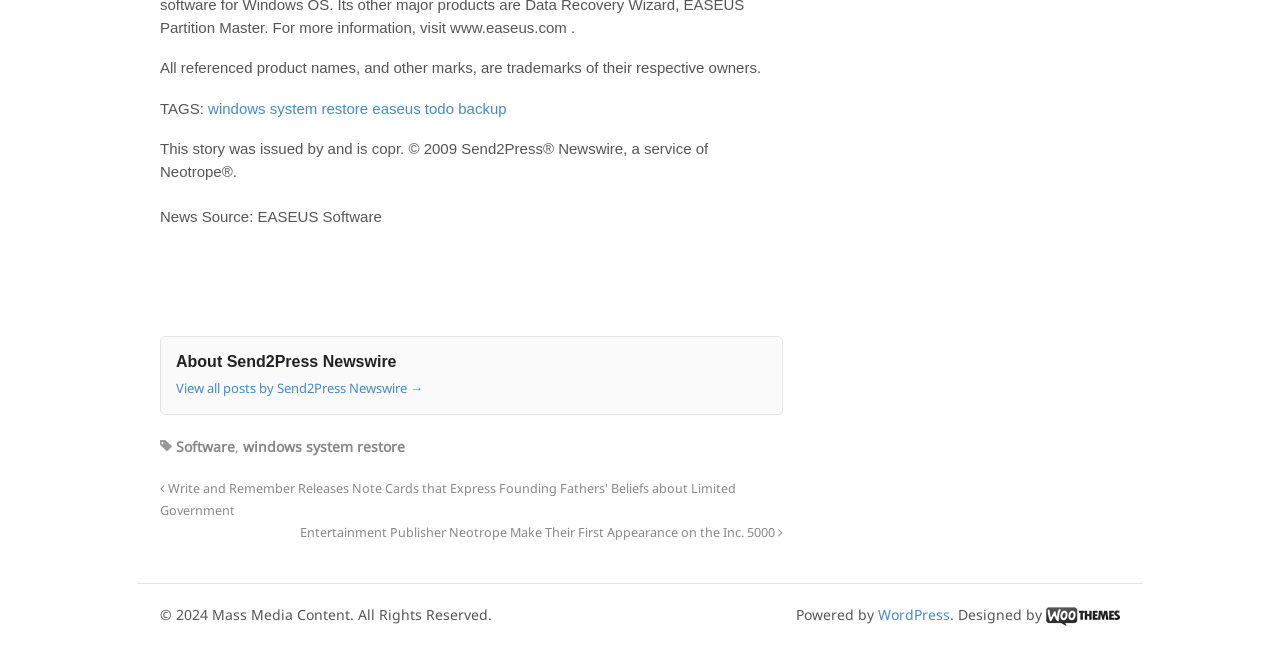Determine the bounding box coordinates of the clickable element to achieve the following action: 'Visit the WordPress website'. Provide the coordinates as four float values between 0 and 1, formatted as [left, top, right, bottom].

[0.686, 0.923, 0.742, 0.952]